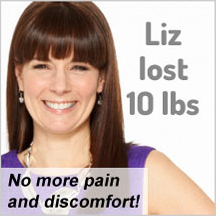Offer a meticulous description of the image.

The image showcases Liz, who has successfully lost 10 pounds as part of the 21-Day Tummy program. She is smiling and exudes confidence, wearing a stylish purple top. Accompanying her cheerful image is the enthusiastic message highlighting her journey: "No more pain and discomfort!" This illustrates not just her physical transformation, but also a significant improvement in her overall well-being. Liz's story is part of a collection of success stories that inspire others to embrace healthy lifestyle changes and combat digestive issues through the 21-Day Tummy diet, emphasizing the program’s effectiveness in boosting both health and confidence.